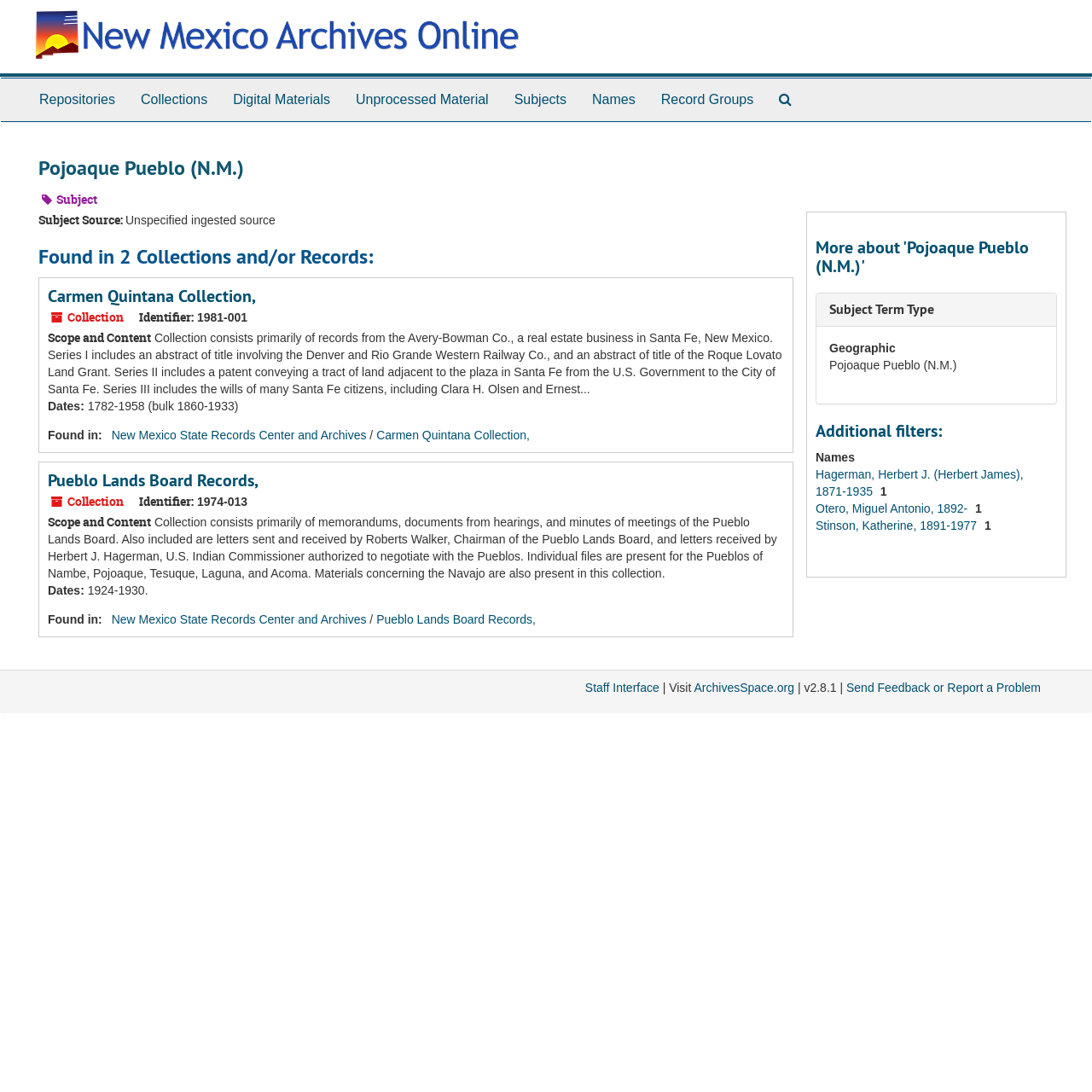Determine the bounding box coordinates for the clickable element required to fulfill the instruction: "Search the archives". Provide the coordinates as four float numbers between 0 and 1, i.e., [left, top, right, bottom].

[0.702, 0.072, 0.737, 0.111]